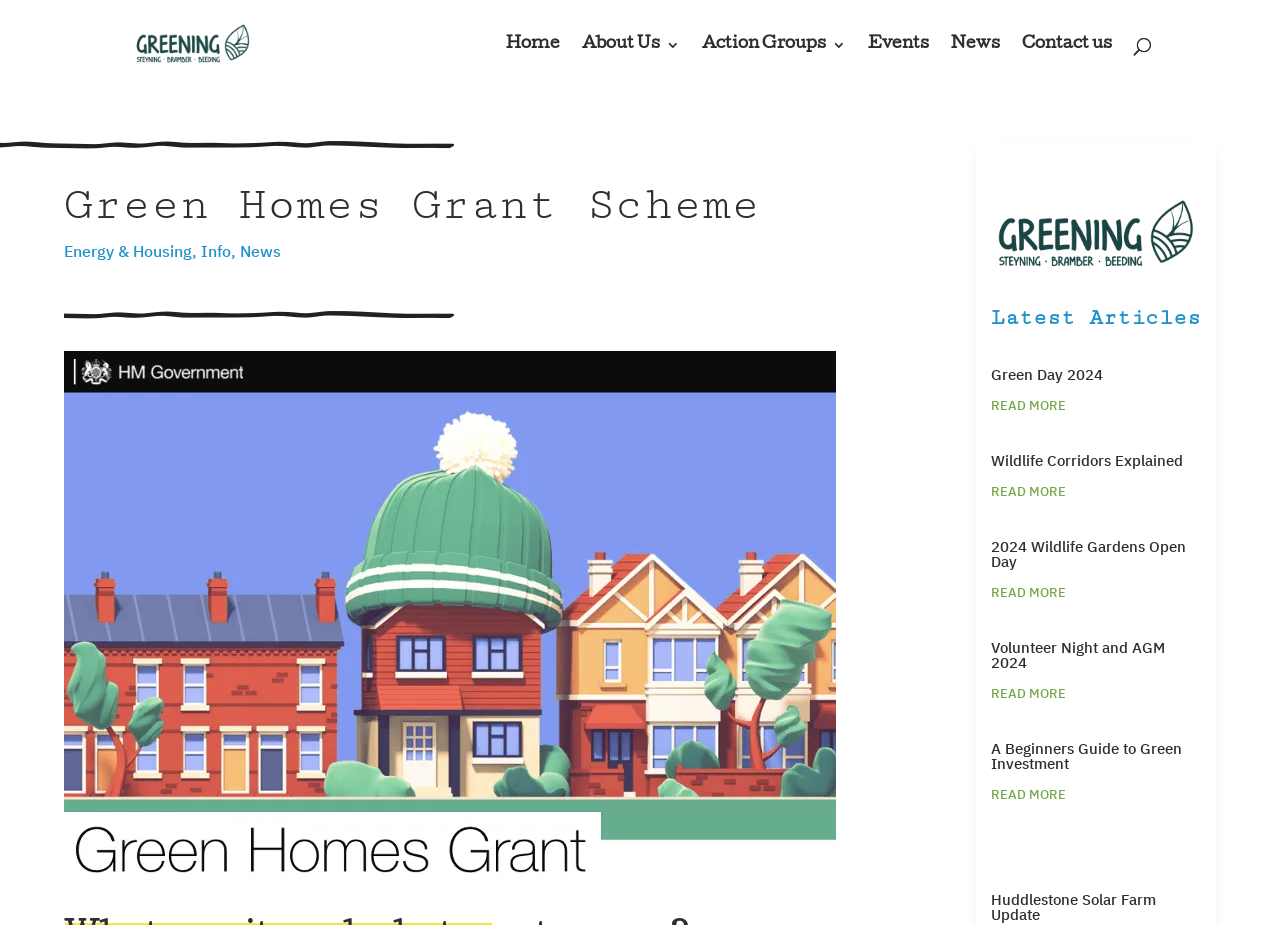Given the element description About Us, predict the bounding box coordinates for the UI element in the webpage screenshot. The format should be (top-left x, top-left y, bottom-right x, bottom-right y), and the values should be between 0 and 1.

[0.455, 0.041, 0.531, 0.097]